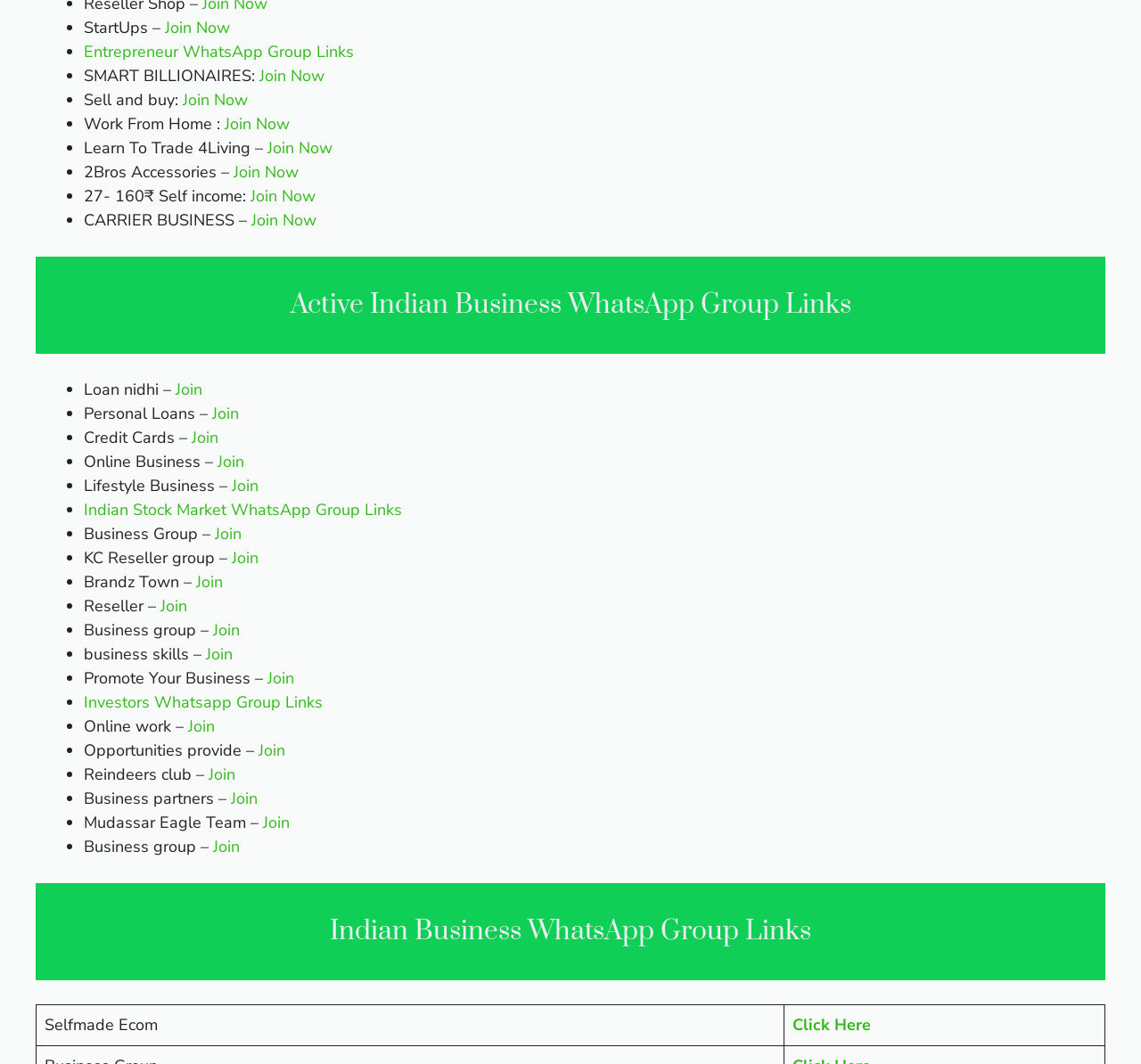Locate the bounding box coordinates of the clickable area needed to fulfill the instruction: "Join the Indian Stock Market WhatsApp Group".

[0.073, 0.469, 0.352, 0.489]